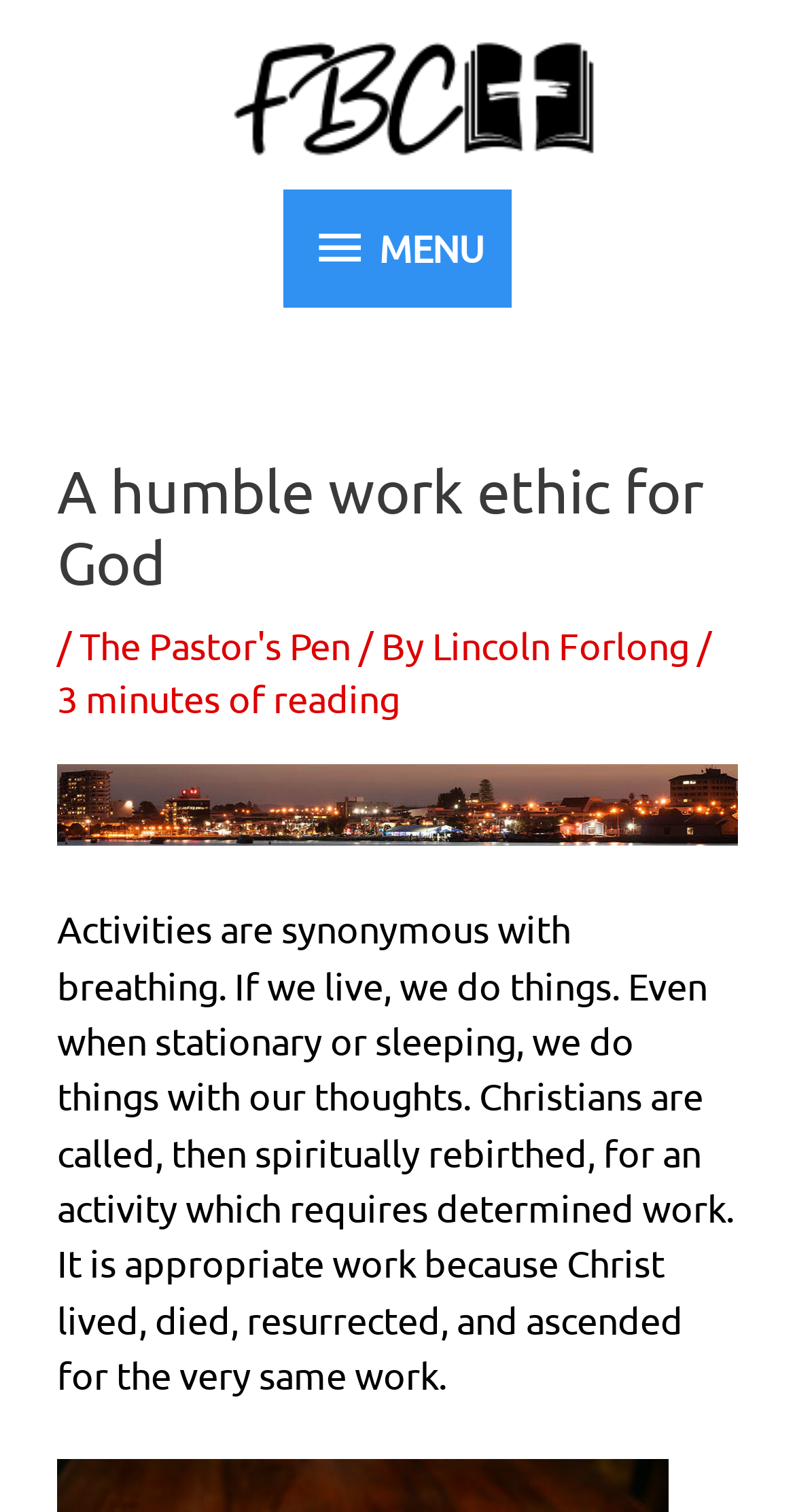What is the name of the church?
Respond with a short answer, either a single word or a phrase, based on the image.

Focus Bible Church